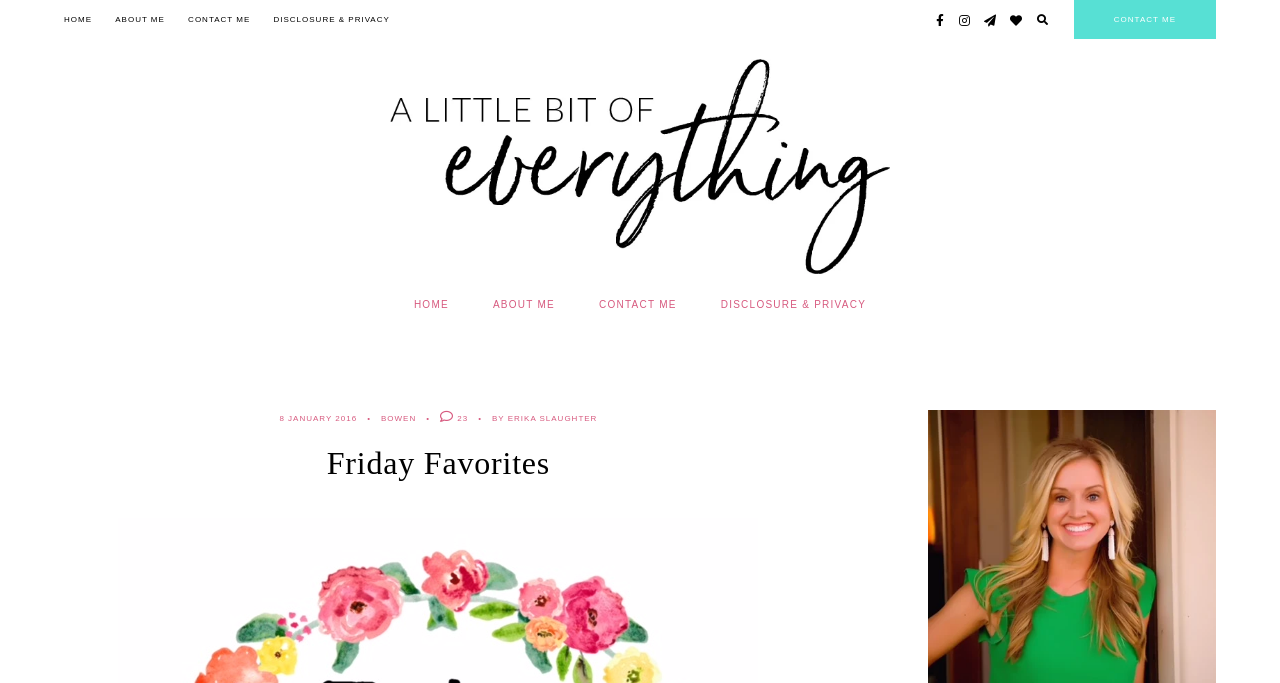What is the name of the section?
Based on the screenshot, provide a one-word or short-phrase response.

Friday Favorites